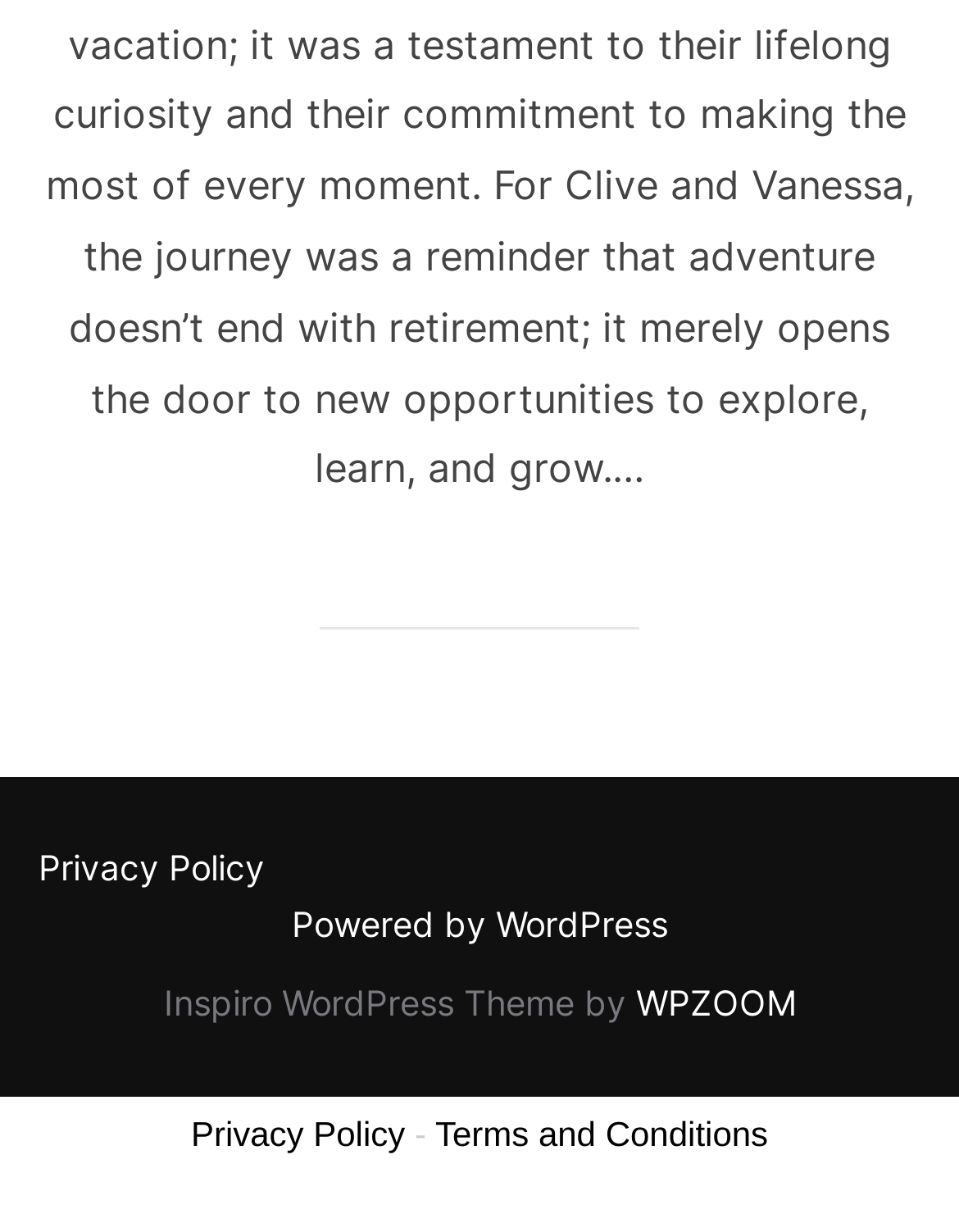Answer the following query with a single word or phrase:
How many links are in the footer?

4